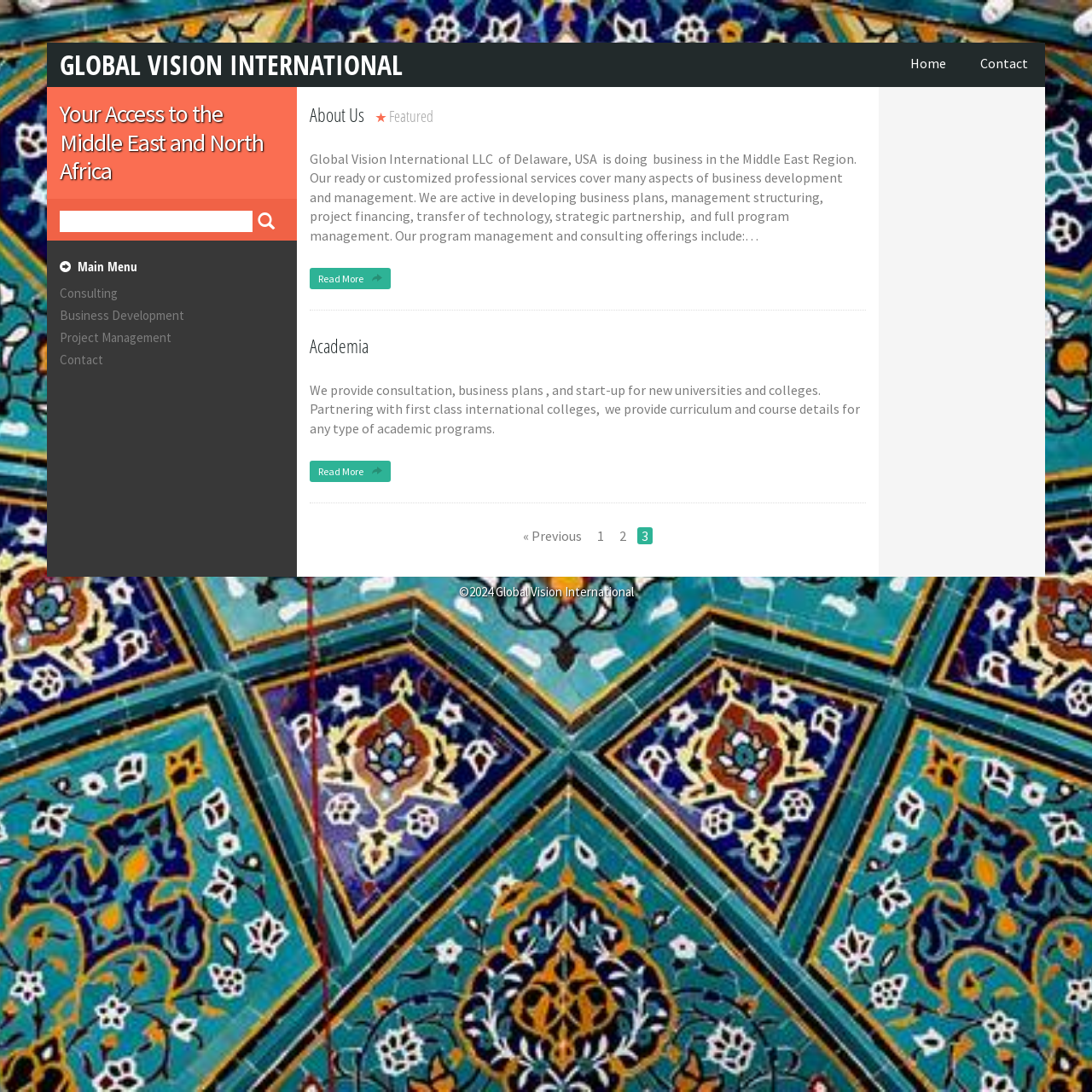Determine the bounding box coordinates for the area you should click to complete the following instruction: "Go to the previous page".

[0.475, 0.483, 0.537, 0.499]